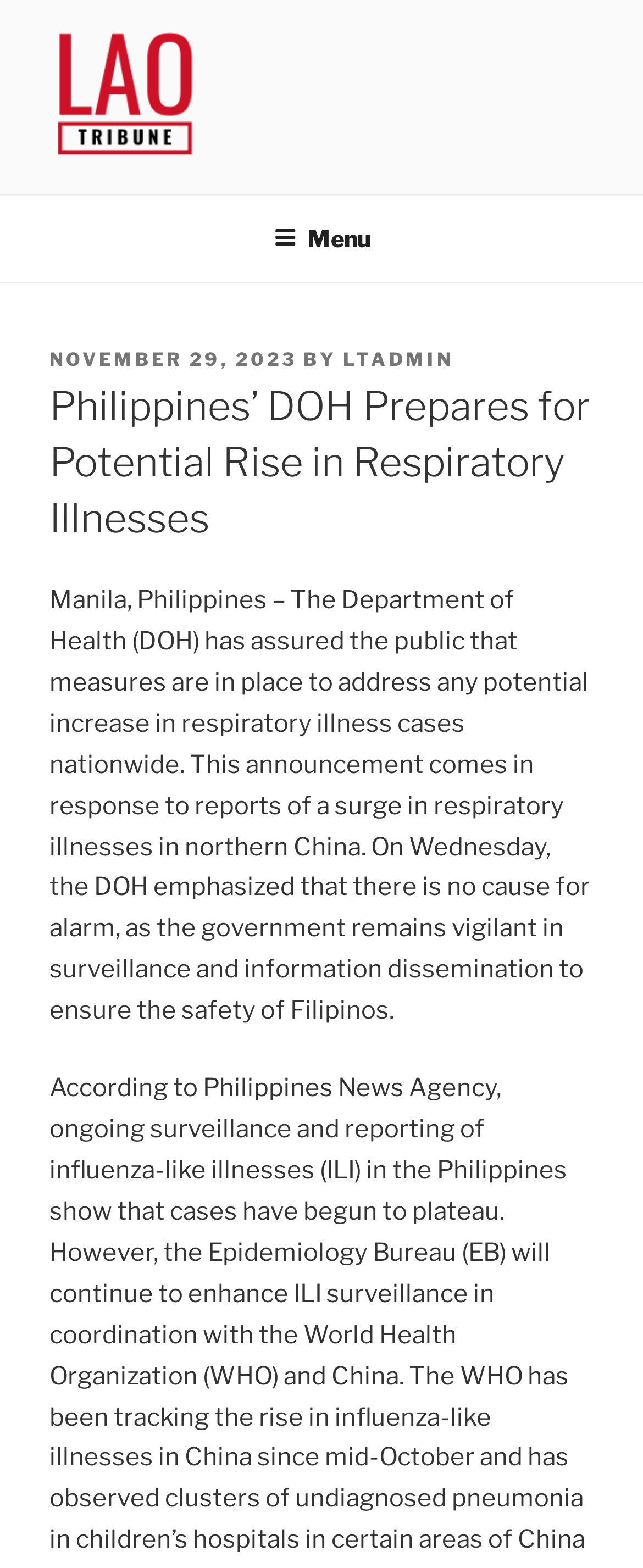Use a single word or phrase to answer the question:
What is the Department of Health's response to the reports of a surge in respiratory illnesses?

No cause for alarm